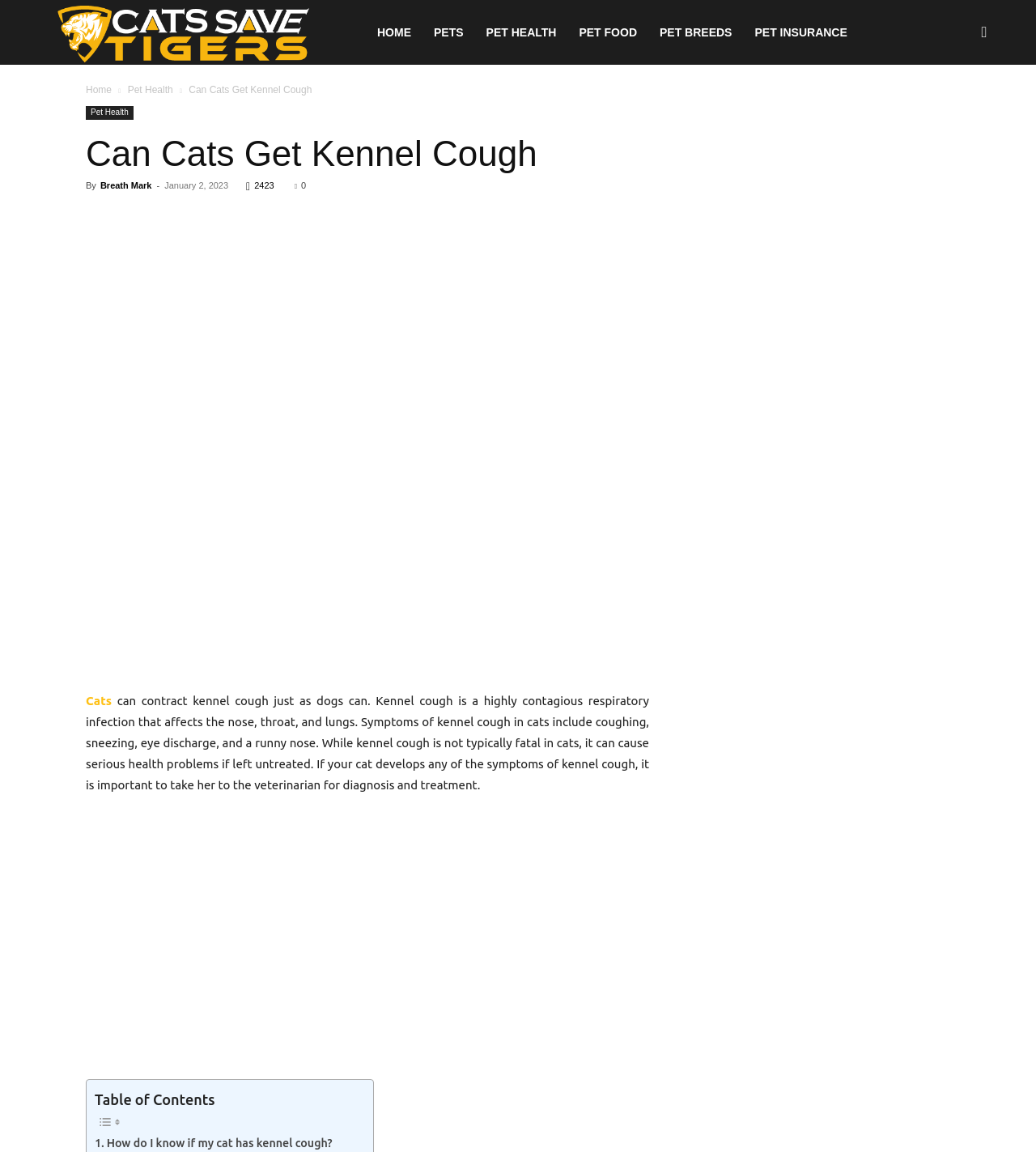Determine the bounding box coordinates for the element that should be clicked to follow this instruction: "Go to Pet Health page". The coordinates should be given as four float numbers between 0 and 1, in the format [left, top, right, bottom].

[0.458, 0.0, 0.548, 0.056]